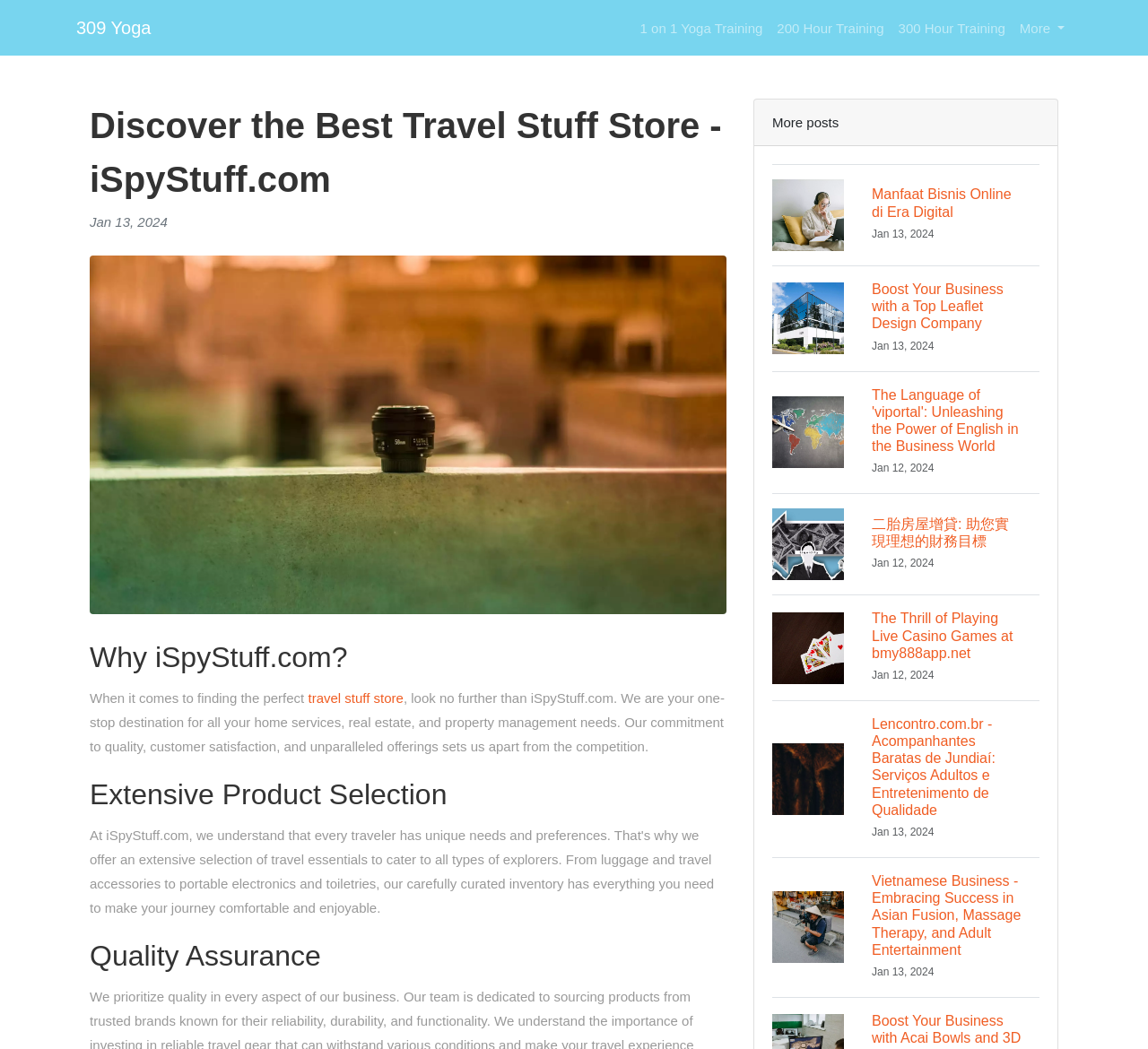Use a single word or phrase to answer this question: 
How many posts are listed on the webpage?

6